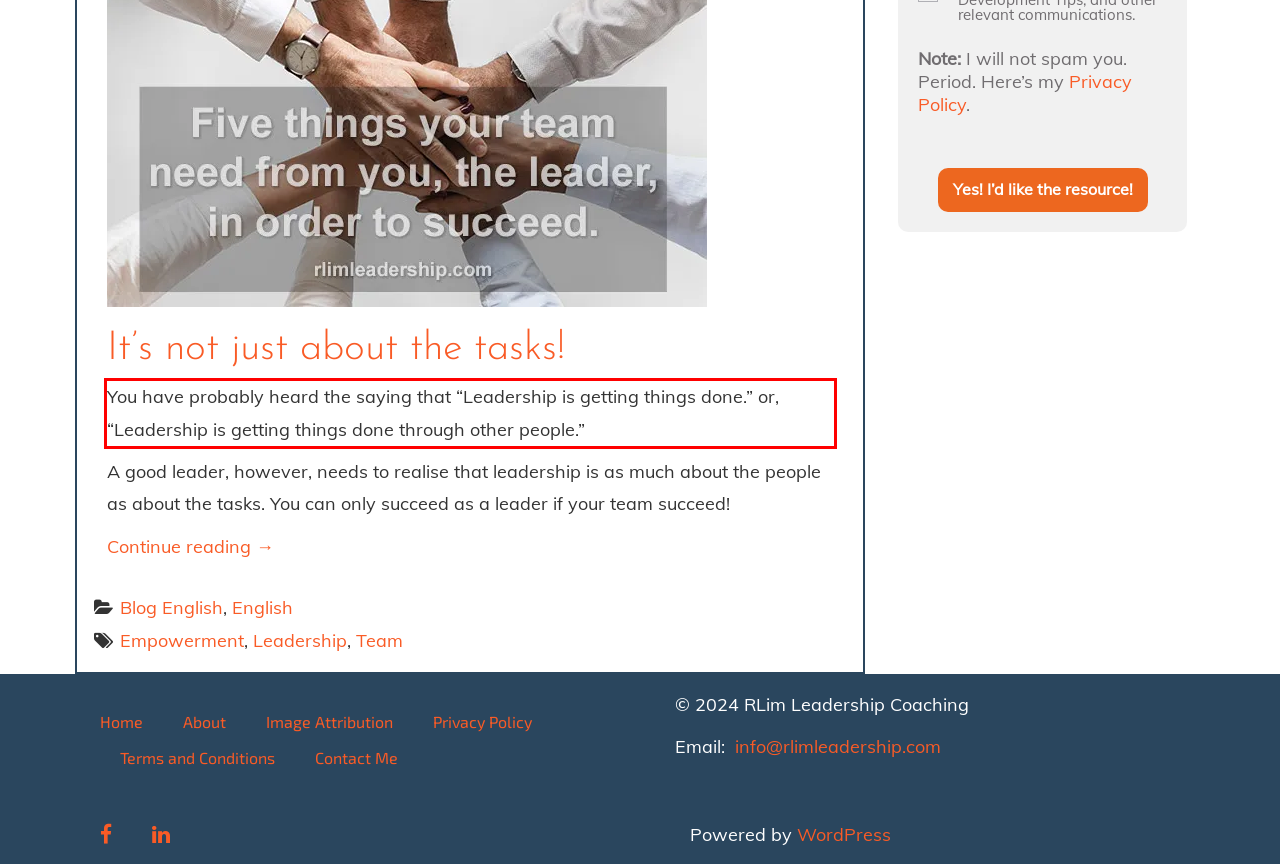Within the screenshot of the webpage, there is a red rectangle. Please recognize and generate the text content inside this red bounding box.

You have probably heard the saying that “Leadership is getting things done.” or, “Leadership is getting things done through other people.”